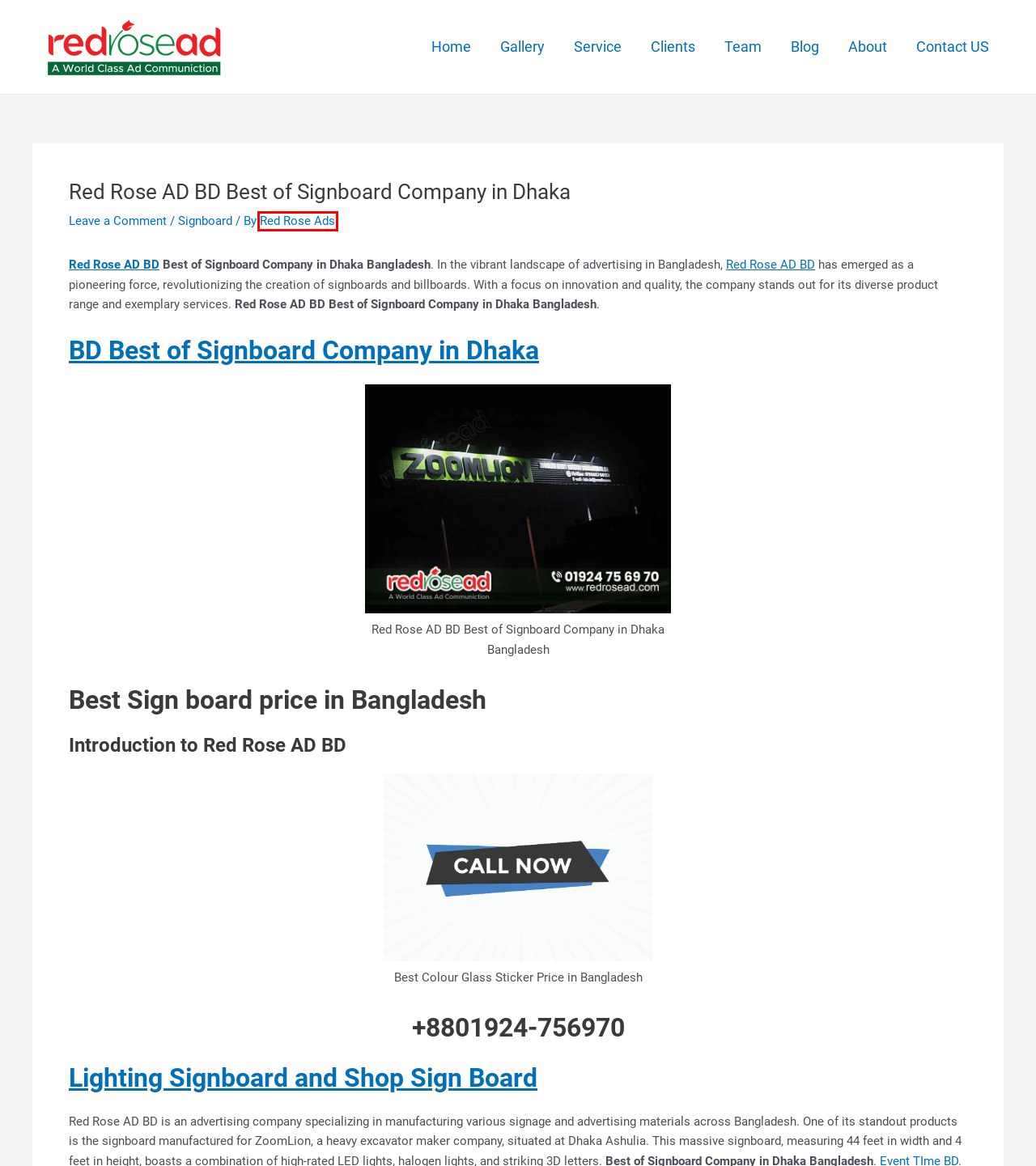Given a screenshot of a webpage with a red bounding box around an element, choose the most appropriate webpage description for the new page displayed after clicking the element within the bounding box. Here are the candidates:
A. BEST LED DISPLAY SCREEN PRICE IN BANGLADESH
B. Road Safety Signs In Bangladesh
C. Best Garments Glass Sticker Branding in Bangladesh
D. ACP or Metal Off-cut Signage
E. We Provide Led Sign, Name plate, Neon sign, Shop Sign BD
F. Garments Wall Sticker Branding
G. 3D Design and Exclusive Branding
H. Red Rose Ads, Author at Best Advertising agency in Bangladesh

H